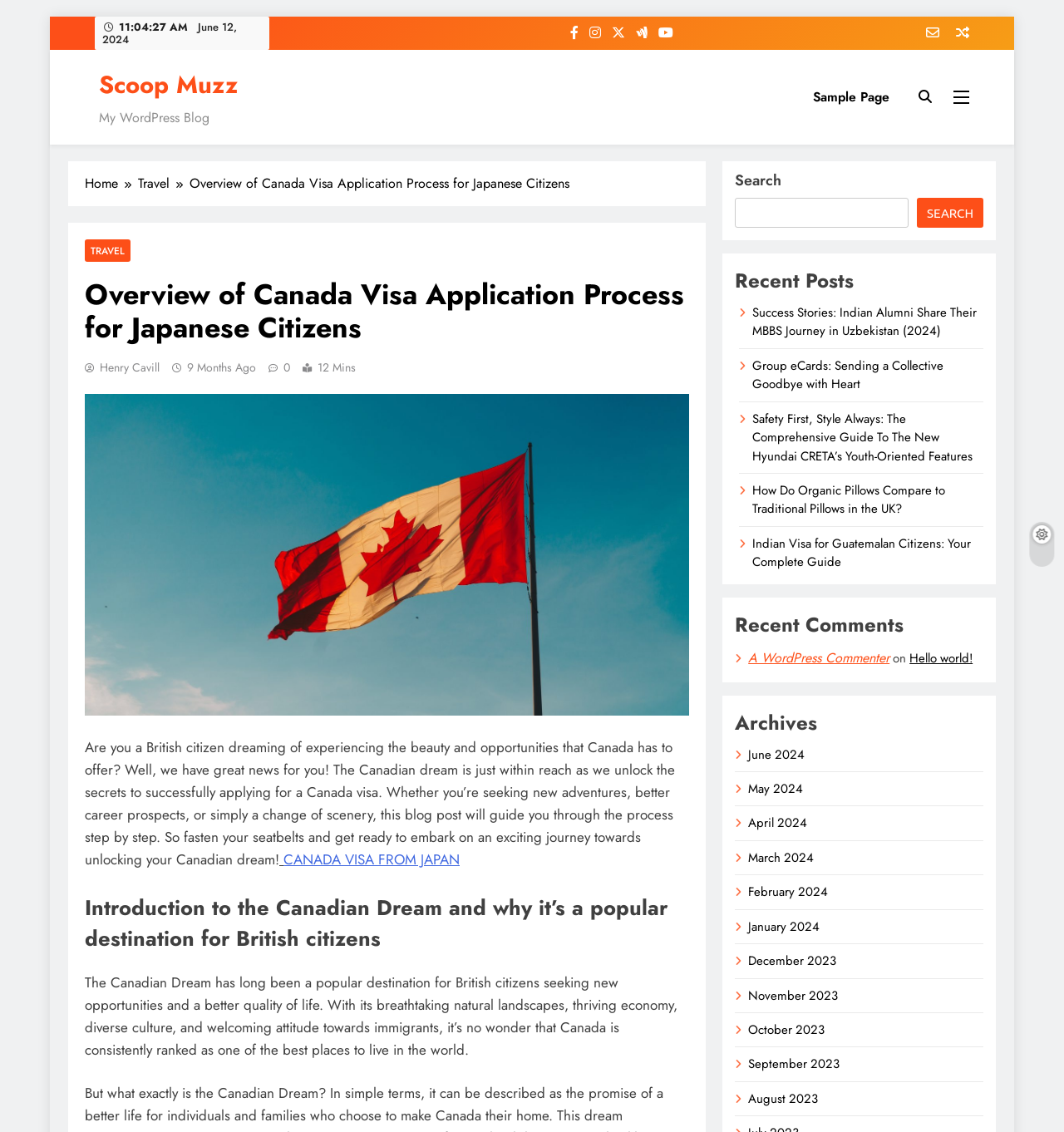Identify the coordinates of the bounding box for the element described below: "Hello world!". Return the coordinates as four float numbers between 0 and 1: [left, top, right, bottom].

[0.855, 0.573, 0.914, 0.589]